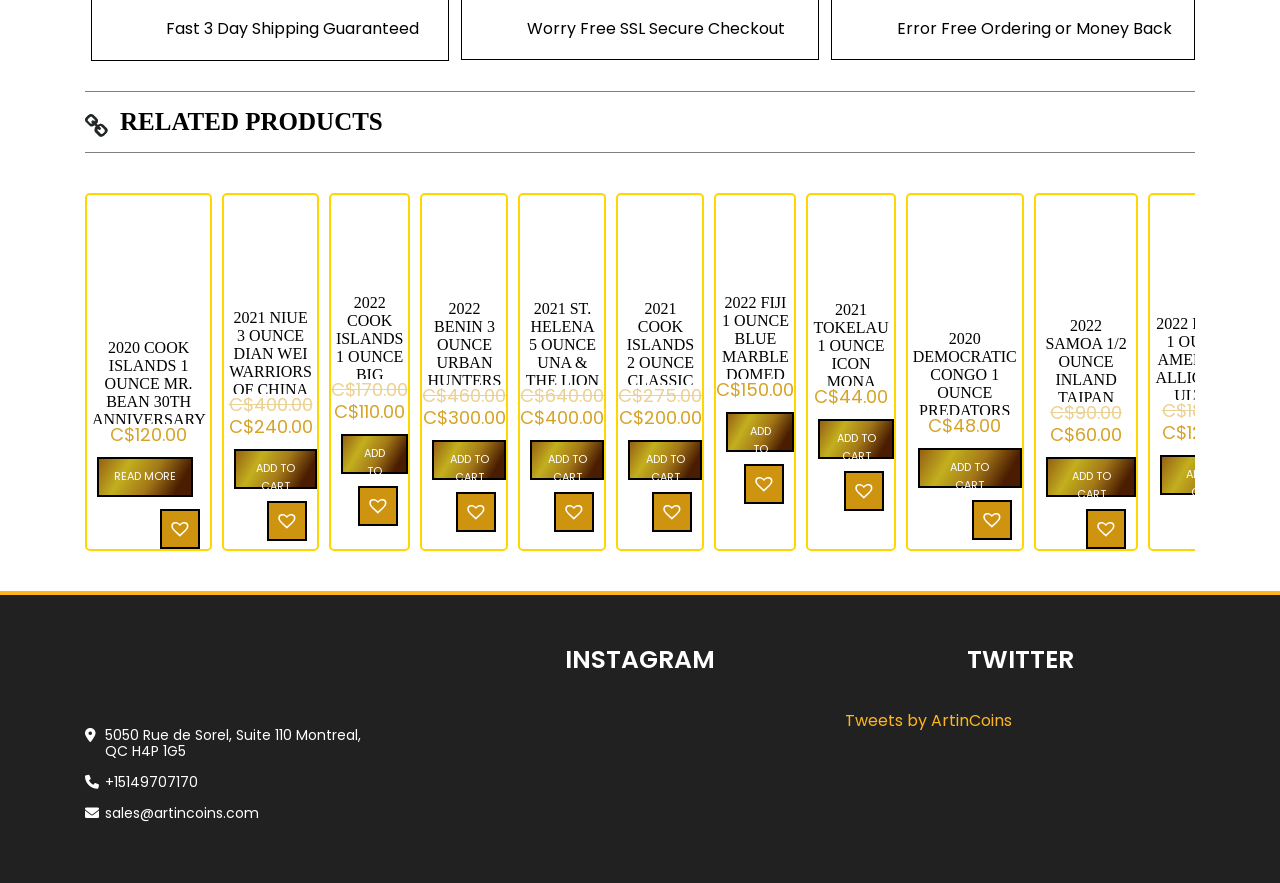Refer to the image and answer the question with as much detail as possible: How many products are listed on this webpage?

I counted the number of product links on the webpage, and there are 12 links with product descriptions and prices. Each link has a corresponding image and heading, which suggests that there are 12 products listed on this webpage.